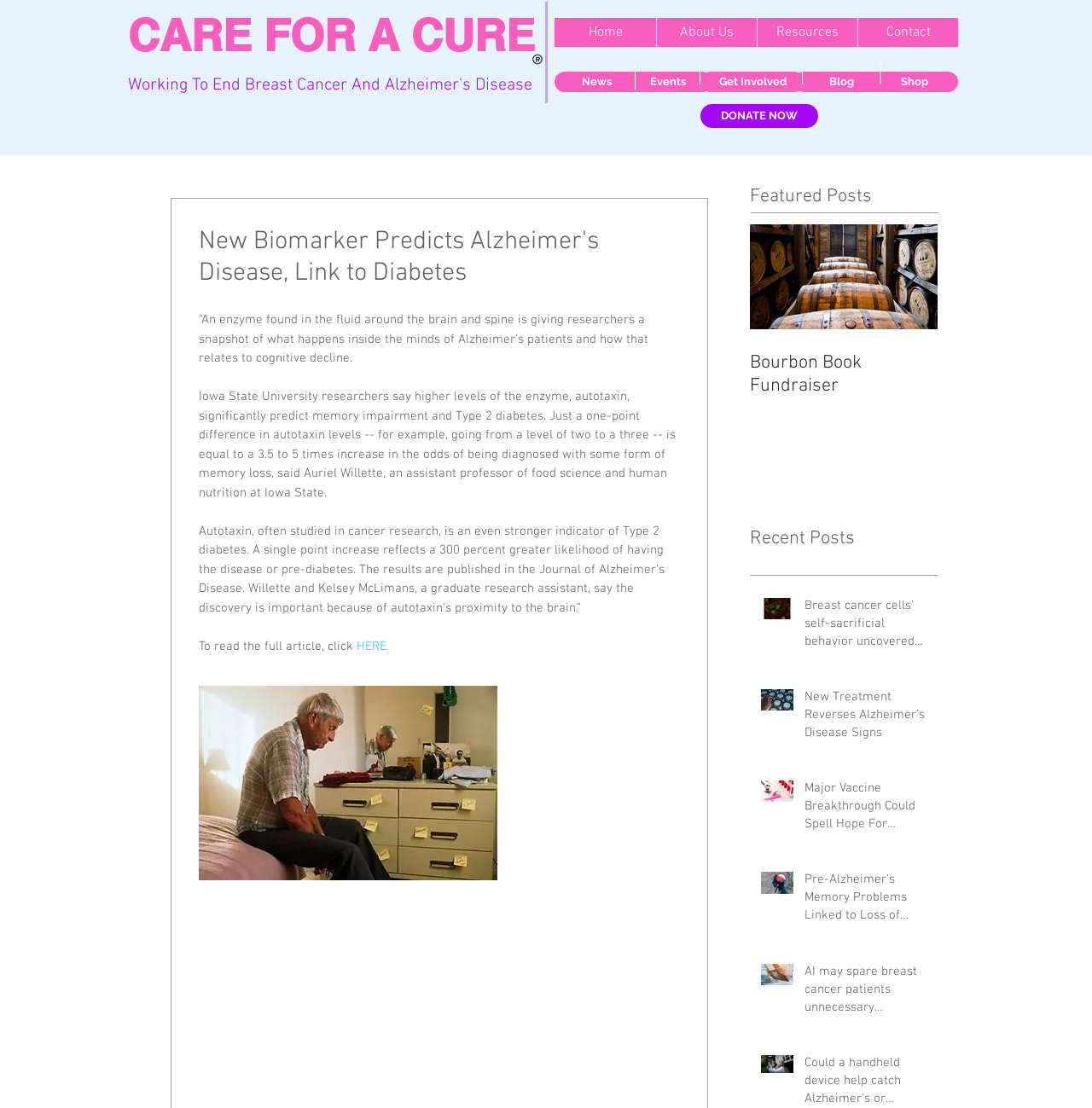Your task is to find and give the main heading text of the webpage.

CARE FOR A CURE